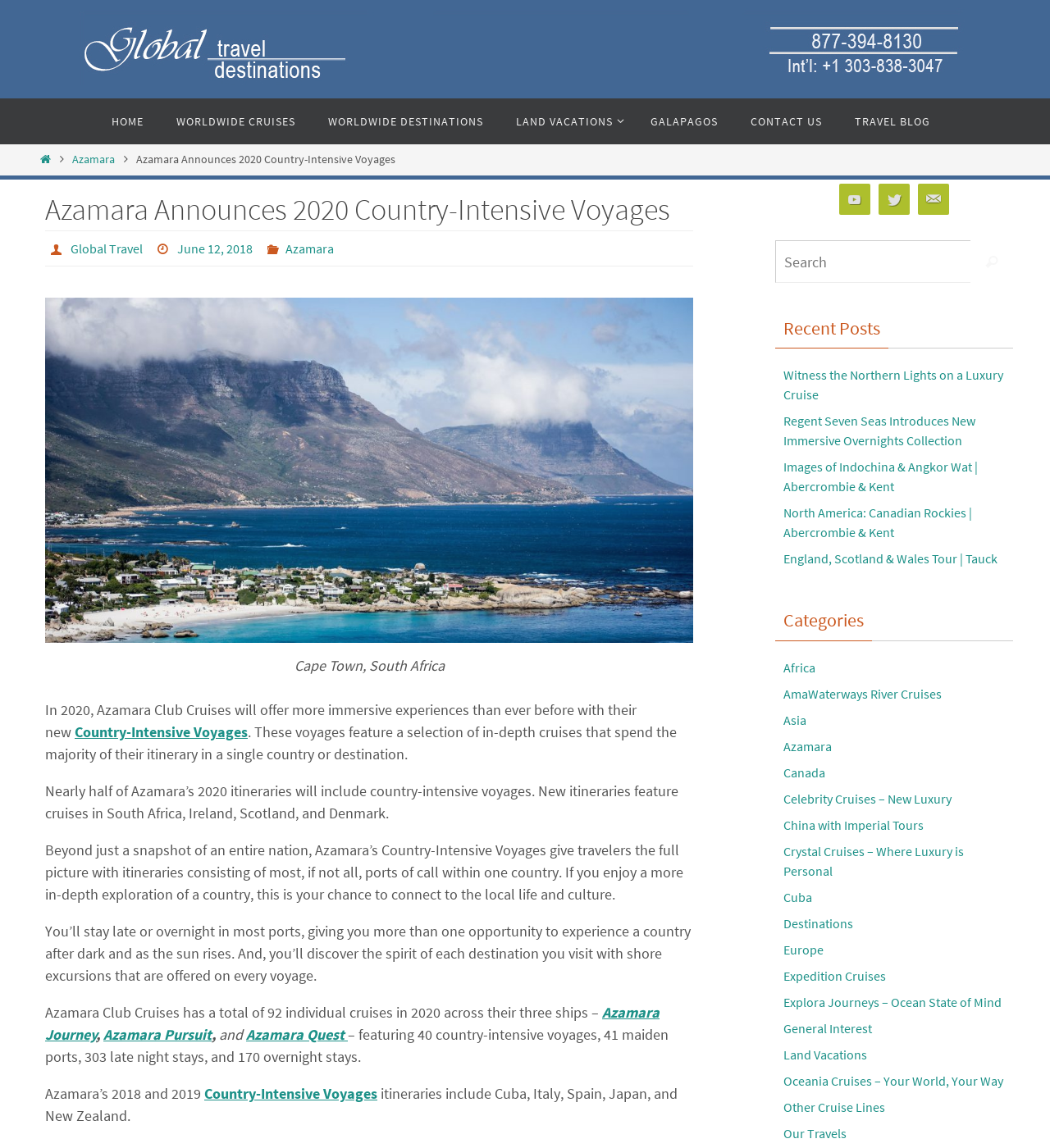Extract the bounding box for the UI element that matches this description: "Other Cruise Lines".

[0.746, 0.957, 0.843, 0.972]